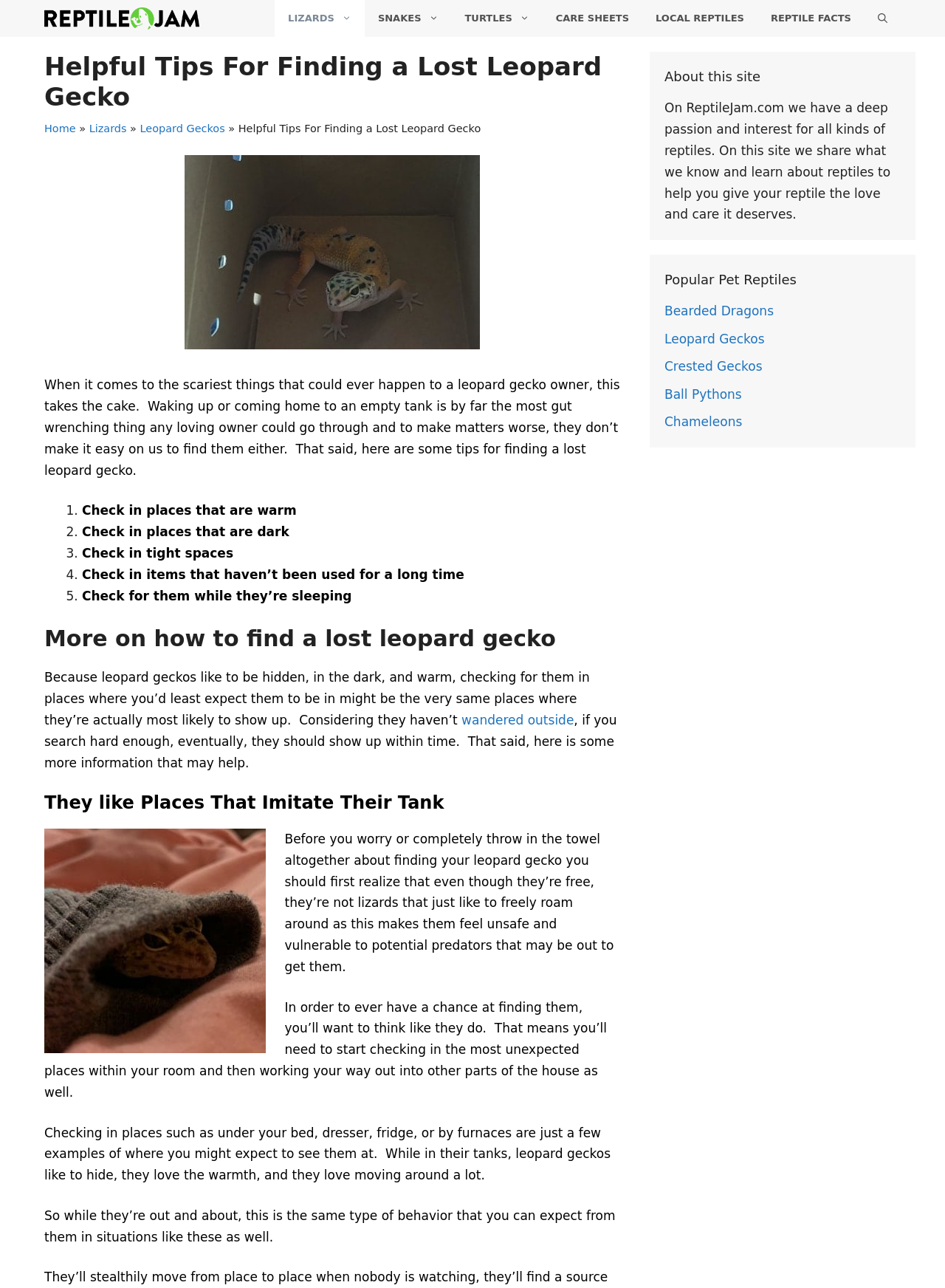Locate the bounding box coordinates of the element I should click to achieve the following instruction: "Read more about 'Leopard Geckos'".

[0.703, 0.257, 0.809, 0.269]